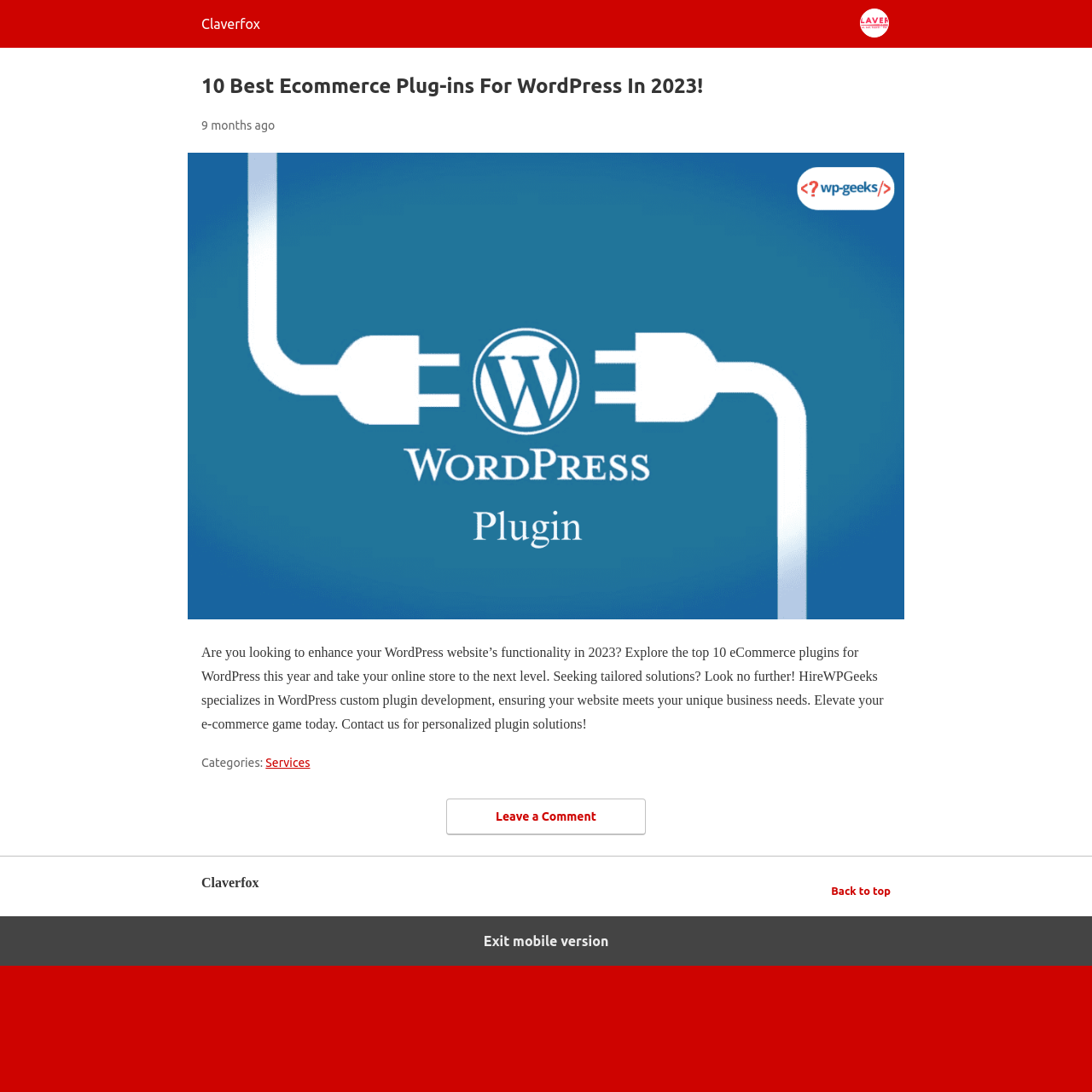Generate the title text from the webpage.

10 Best Ecommerce Plug-ins For WordPress In 2023!